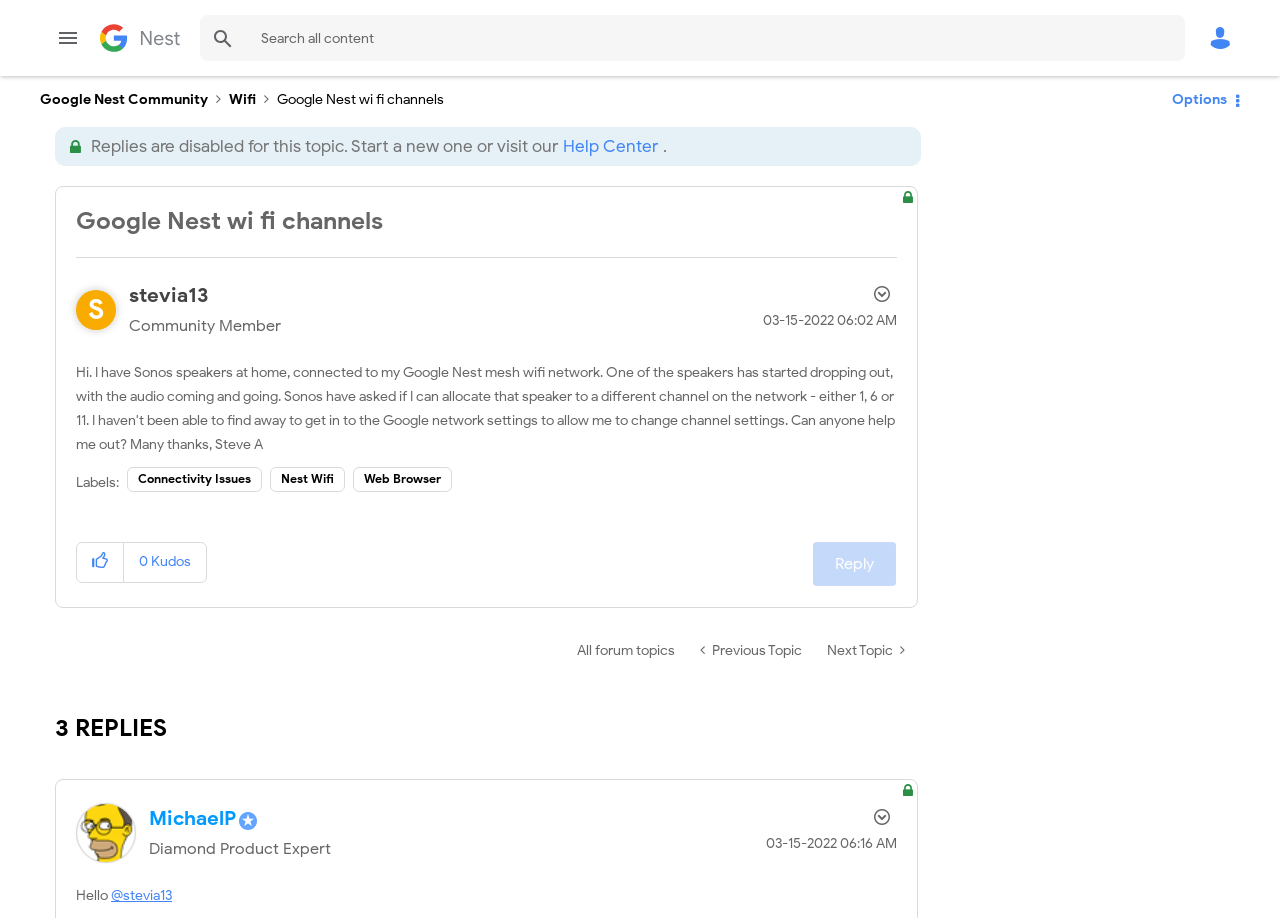Refer to the image and offer a detailed explanation in response to the question: How many replies are there in this topic?

I obtained the answer by looking at the StaticText element with the text '3 REPLIES', which indicates the number of replies in this topic.